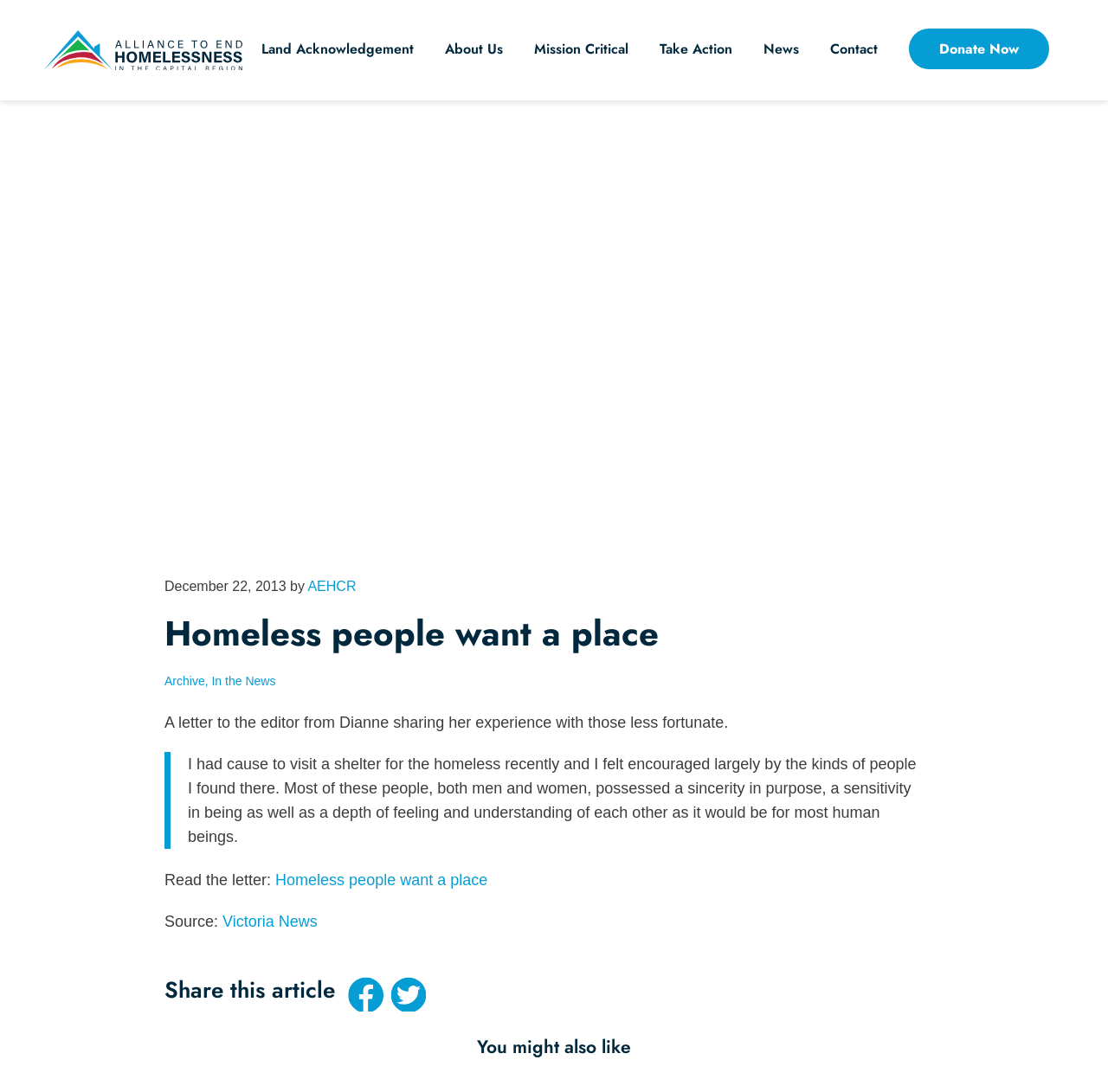What is the logo of the organization?
Refer to the image and provide a one-word or short phrase answer.

AEHCR LOGO HORIZONTAL